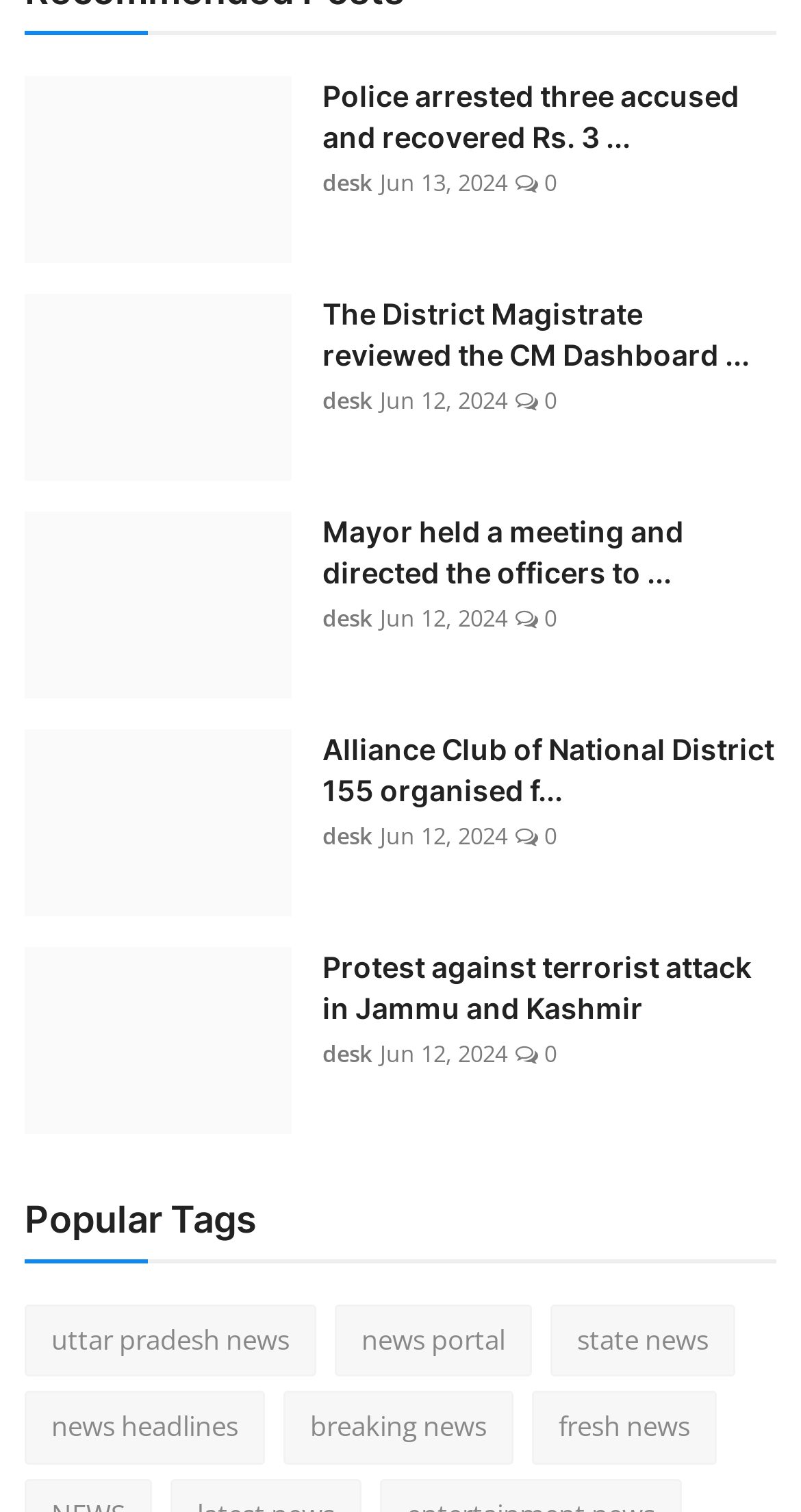How many news articles are displayed on this webpage?
Based on the screenshot, answer the question with a single word or phrase.

5